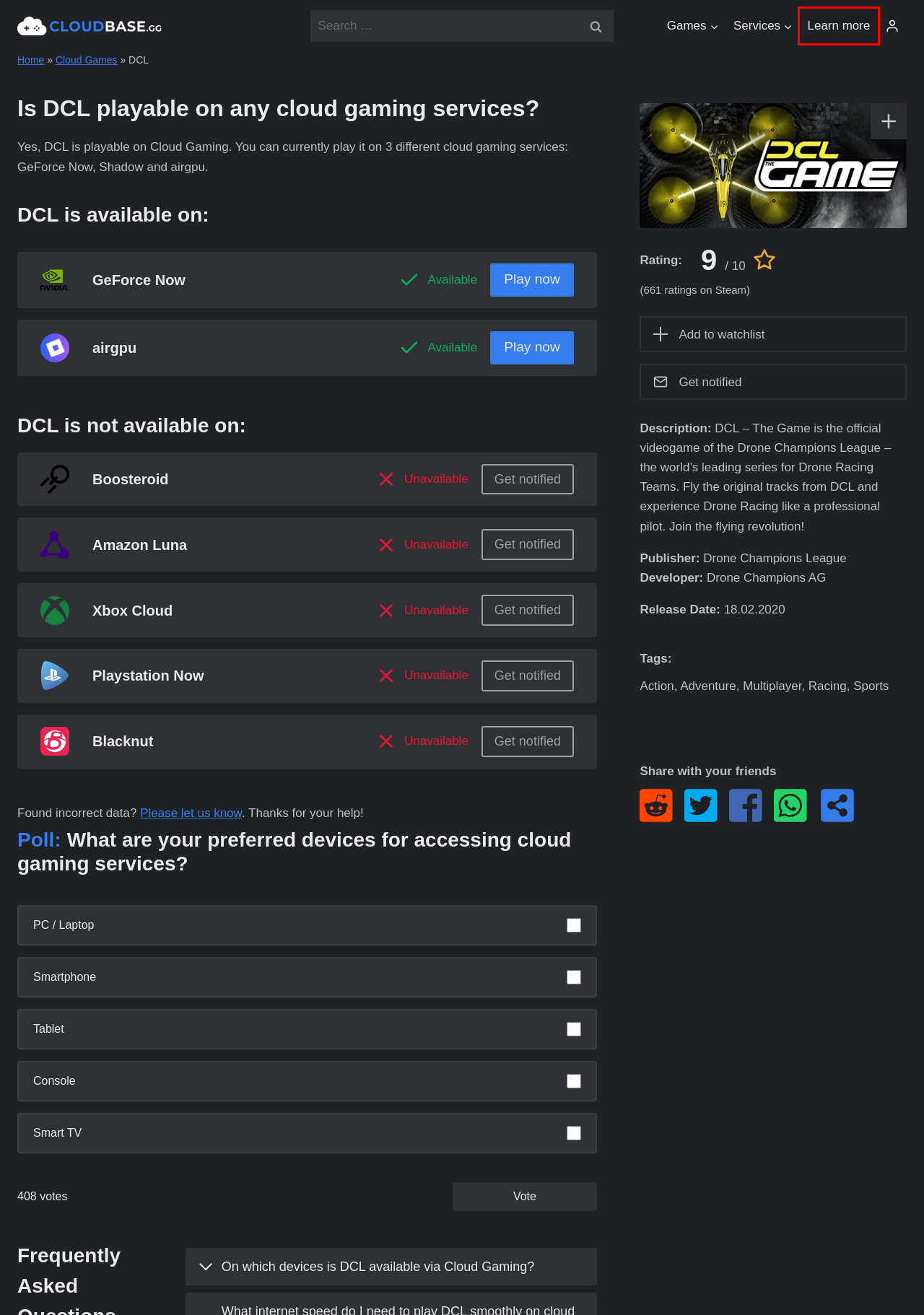You are given a screenshot of a webpage with a red rectangle bounding box. Choose the best webpage description that matches the new webpage after clicking the element in the bounding box. Here are the candidates:
A. Racing | CLOUDBASE.GG
B. Cloud Gaming » Browse Games, Services & More on cloudbase
C. Action | CLOUDBASE.GG
D. ‍🎓 Want to Learn More About Cloud Gaming in 2024? Start Here!
E. Cloud Games List » Check which are available! [daily updated]
F. Adventure | CLOUDBASE.GG
G. Multiplayer | CLOUDBASE.GG
H. Best Cloud Gaming Services » All Top Platforms Compared [2024]

D